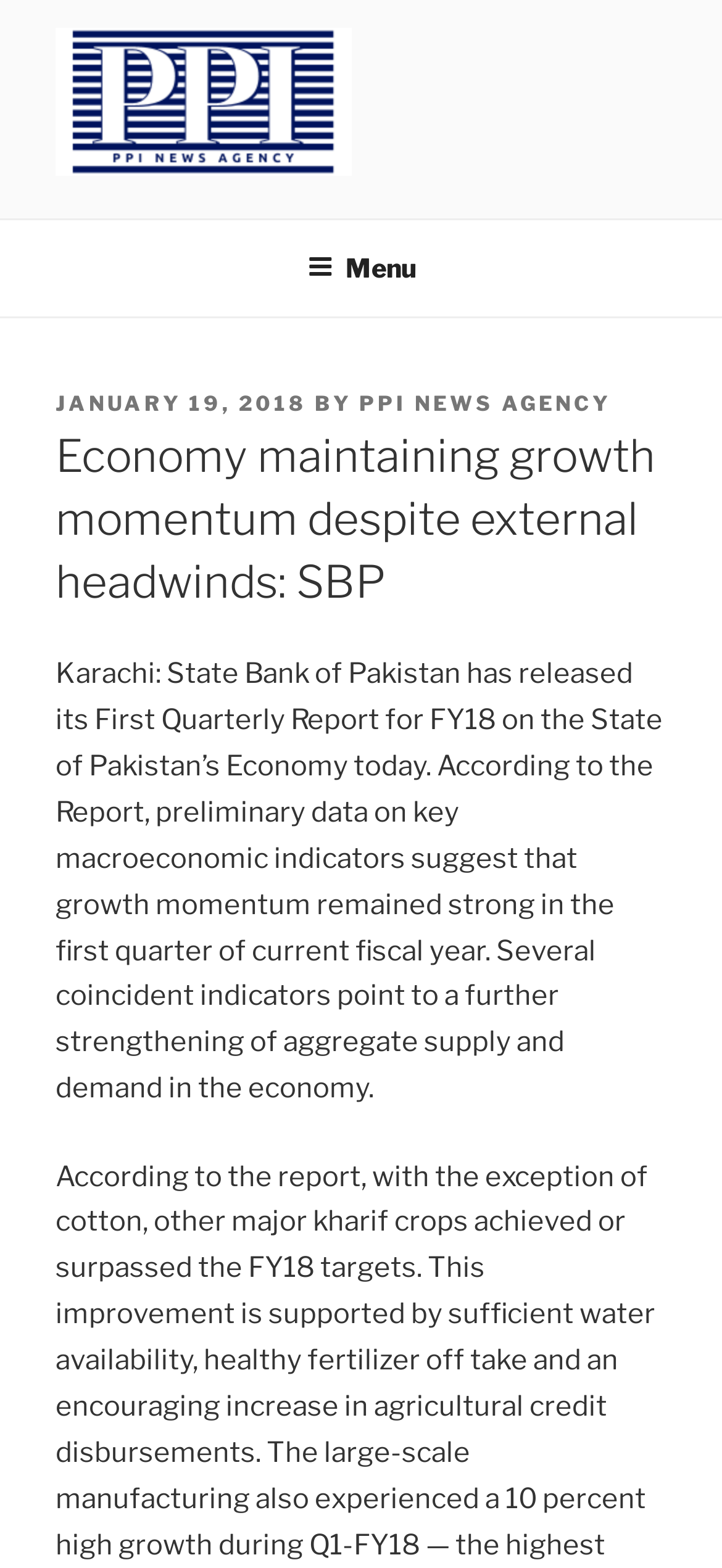Identify the bounding box of the UI element that matches this description: "parent_node: PPI NEWS AGENCY".

[0.077, 0.018, 0.526, 0.121]